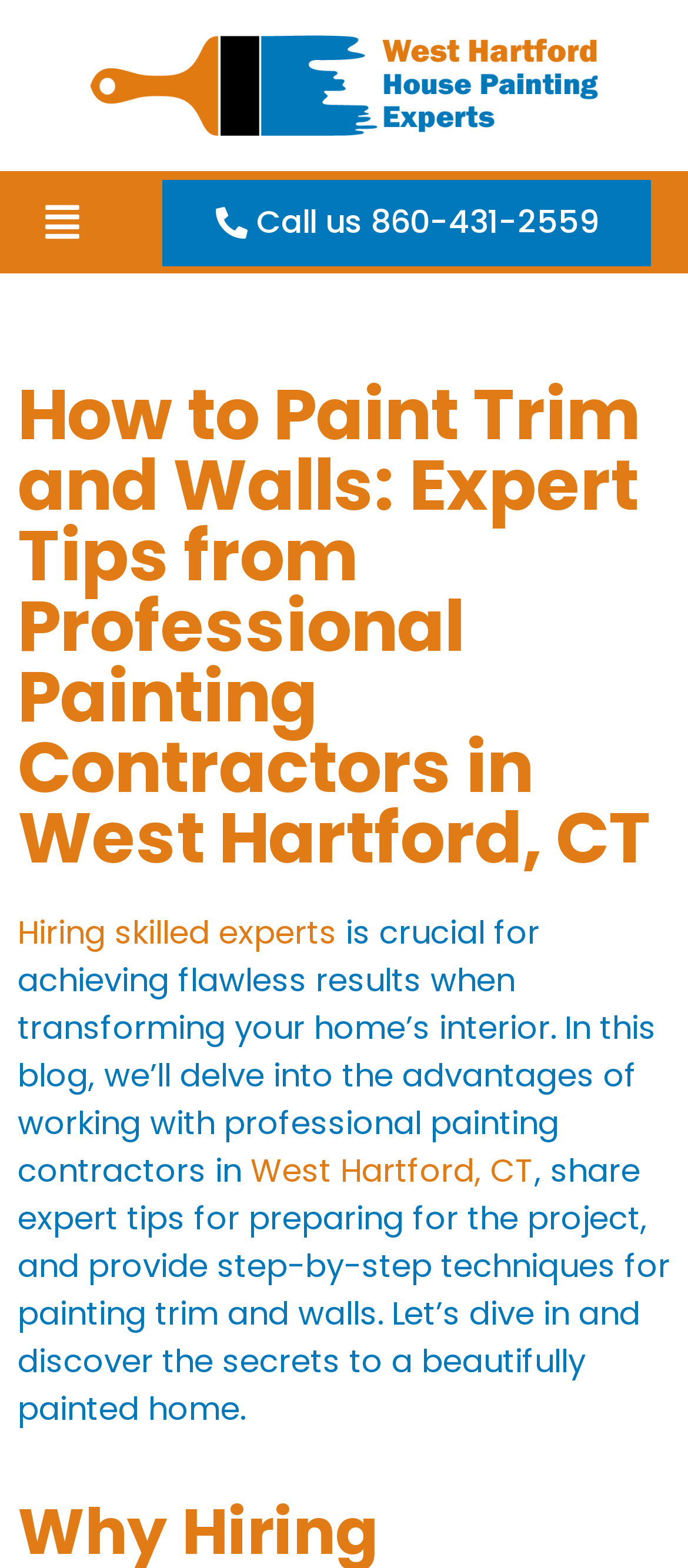Please examine the image and provide a detailed answer to the question: What is the topic of the blog?

I found the topic by looking at the heading element with the text 'How to Paint Trim and Walls: Expert Tips from Professional Painting Contractors in West Hartford, CT' which suggests that the blog is about painting trim and walls.